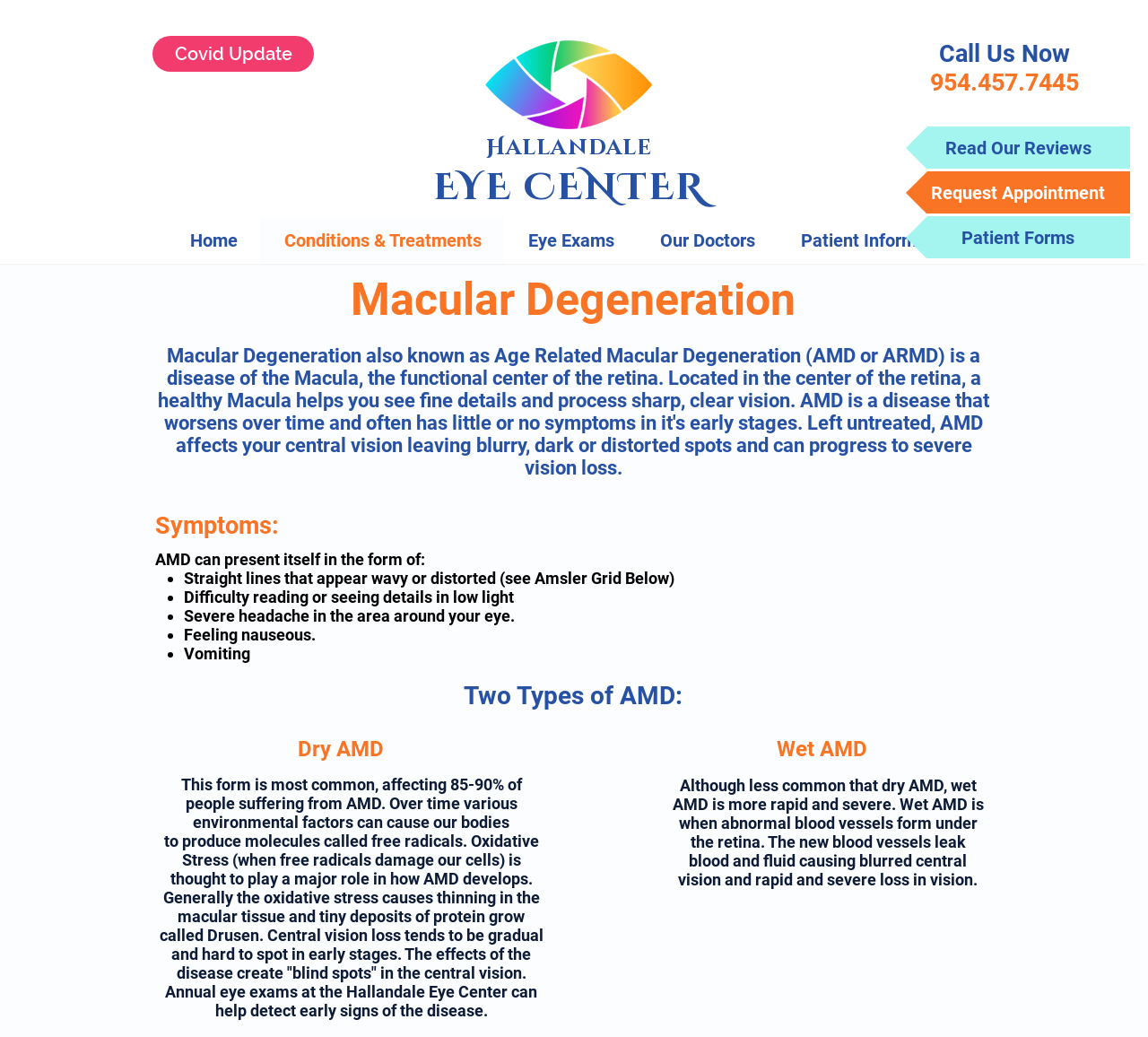Locate the bounding box coordinates of the element's region that should be clicked to carry out the following instruction: "Read reviews". The coordinates need to be four float numbers between 0 and 1, i.e., [left, top, right, bottom].

[0.789, 0.122, 0.984, 0.163]